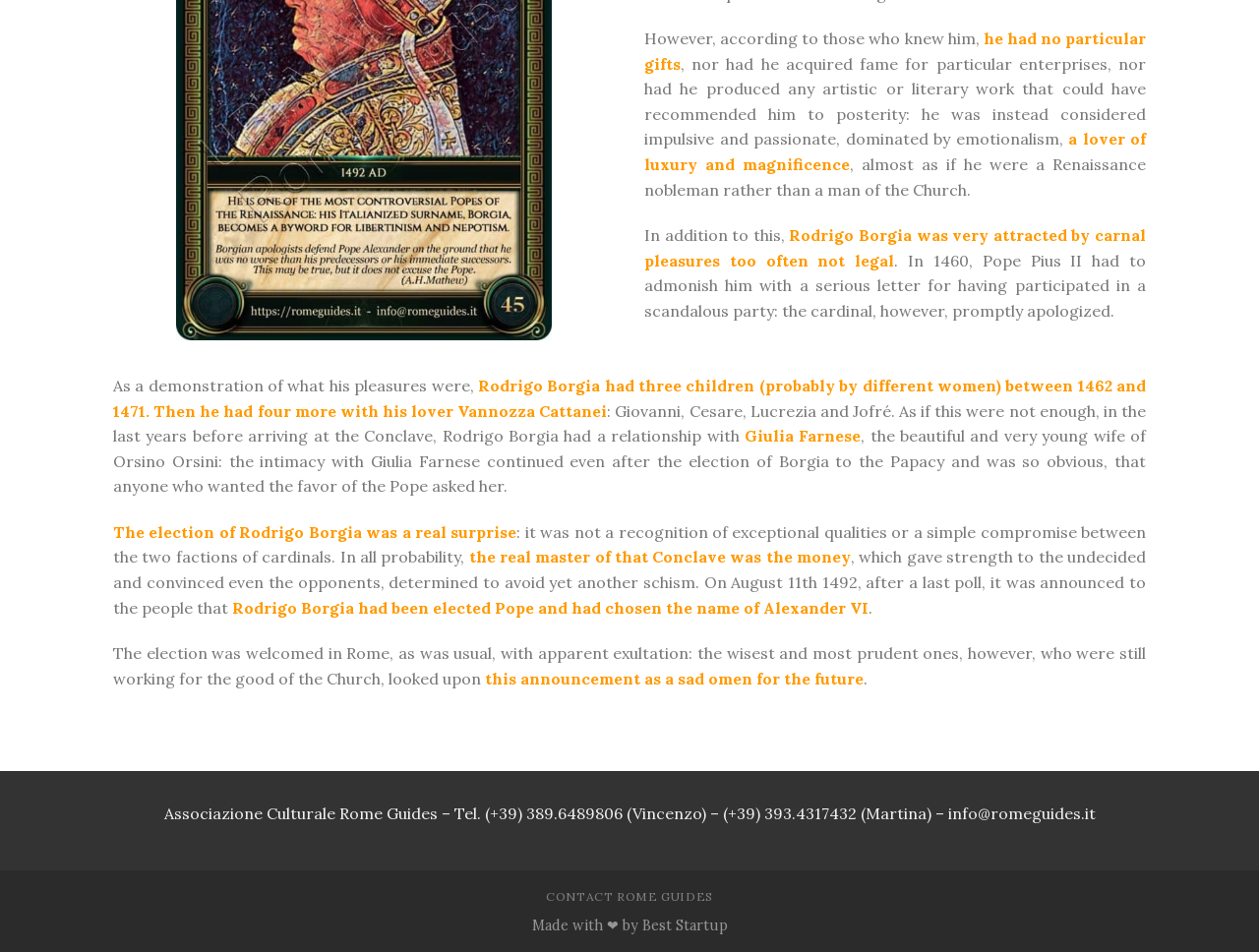Locate the bounding box of the UI element described by: "Contact Rome Guides" in the given webpage screenshot.

[0.434, 0.934, 0.566, 0.95]